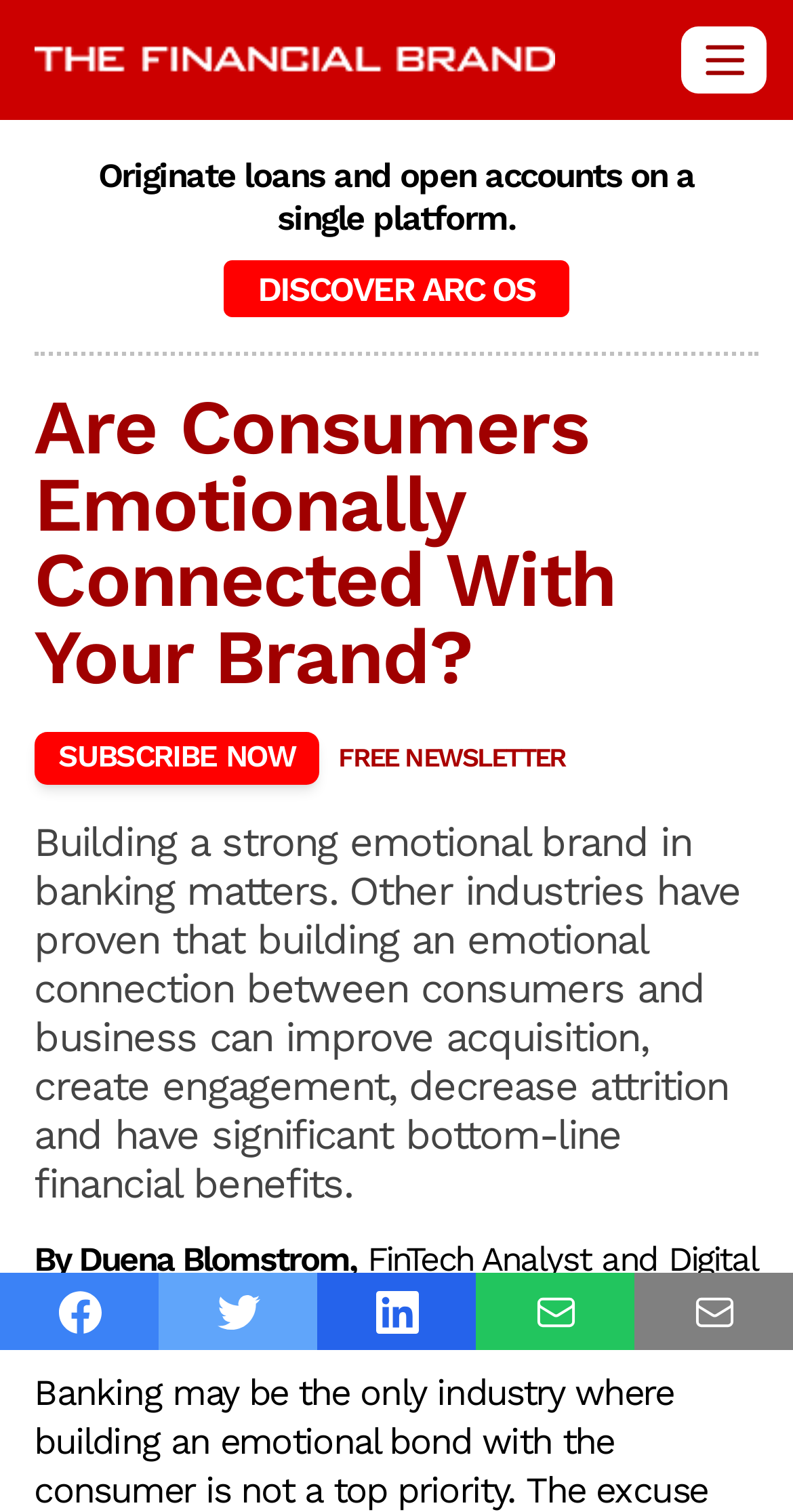Could you please study the image and provide a detailed answer to the question:
What is the topic of the article?

Based on the content of the webpage, specifically the heading 'Are Consumers Emotionally Connected With Your Brand?' and the text 'Building a strong emotional brand in banking matters...', it can be inferred that the topic of the article is about emotional brand connection.